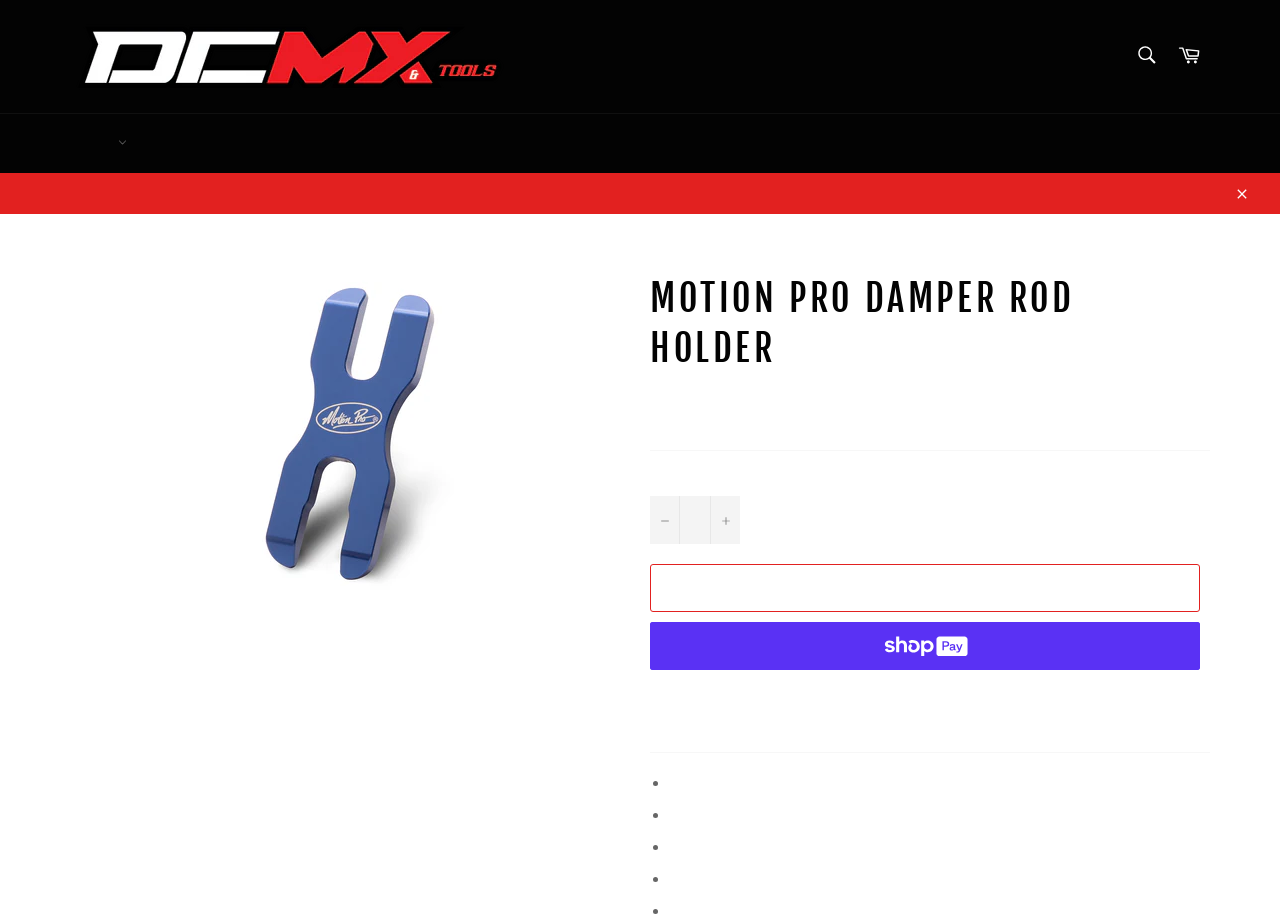Identify the bounding box coordinates of the clickable section necessary to follow the following instruction: "Add to cart". The coordinates should be presented as four float numbers from 0 to 1, i.e., [left, top, right, bottom].

[0.508, 0.616, 0.938, 0.669]